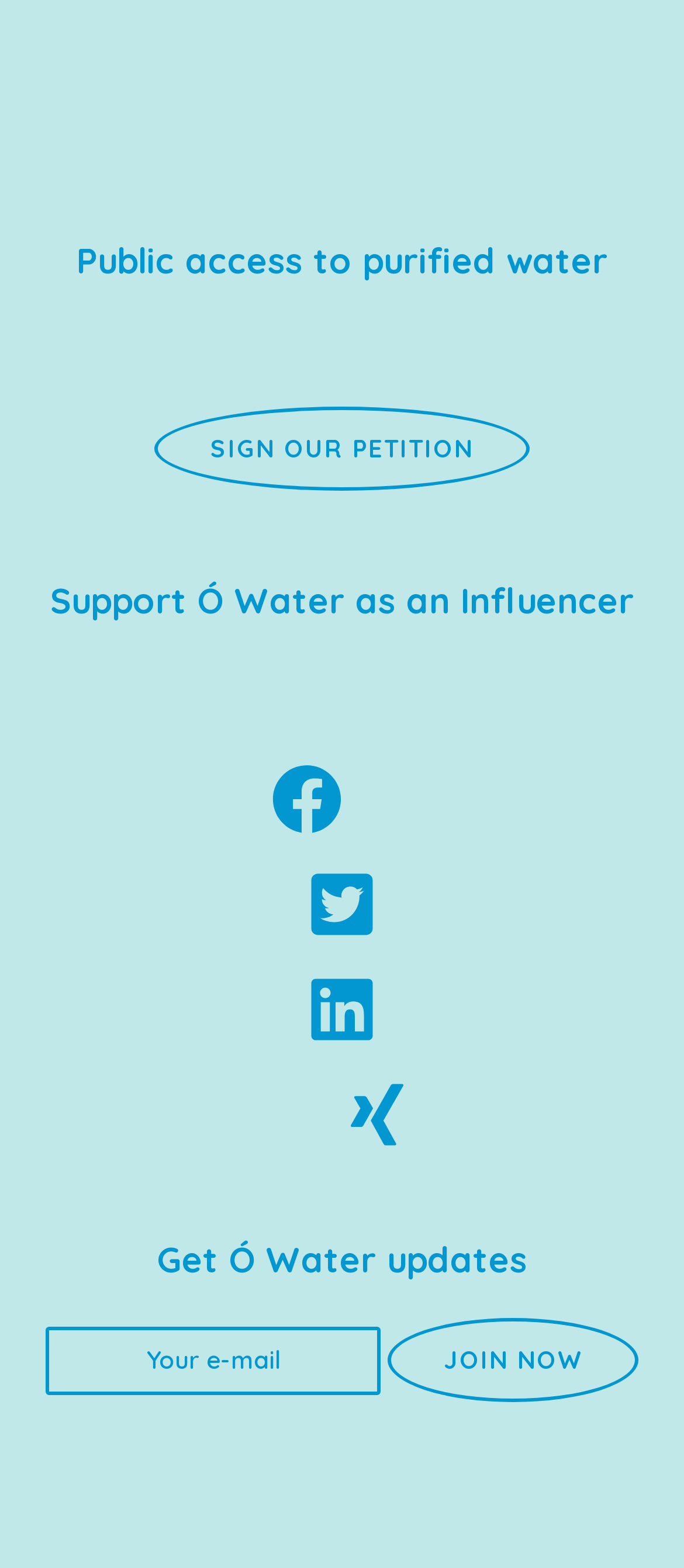Please predict the bounding box coordinates (top-left x, top-left y, bottom-right x, bottom-right y) for the UI element in the screenshot that fits the description: aria-label="facebook"

[0.372, 0.476, 0.526, 0.543]